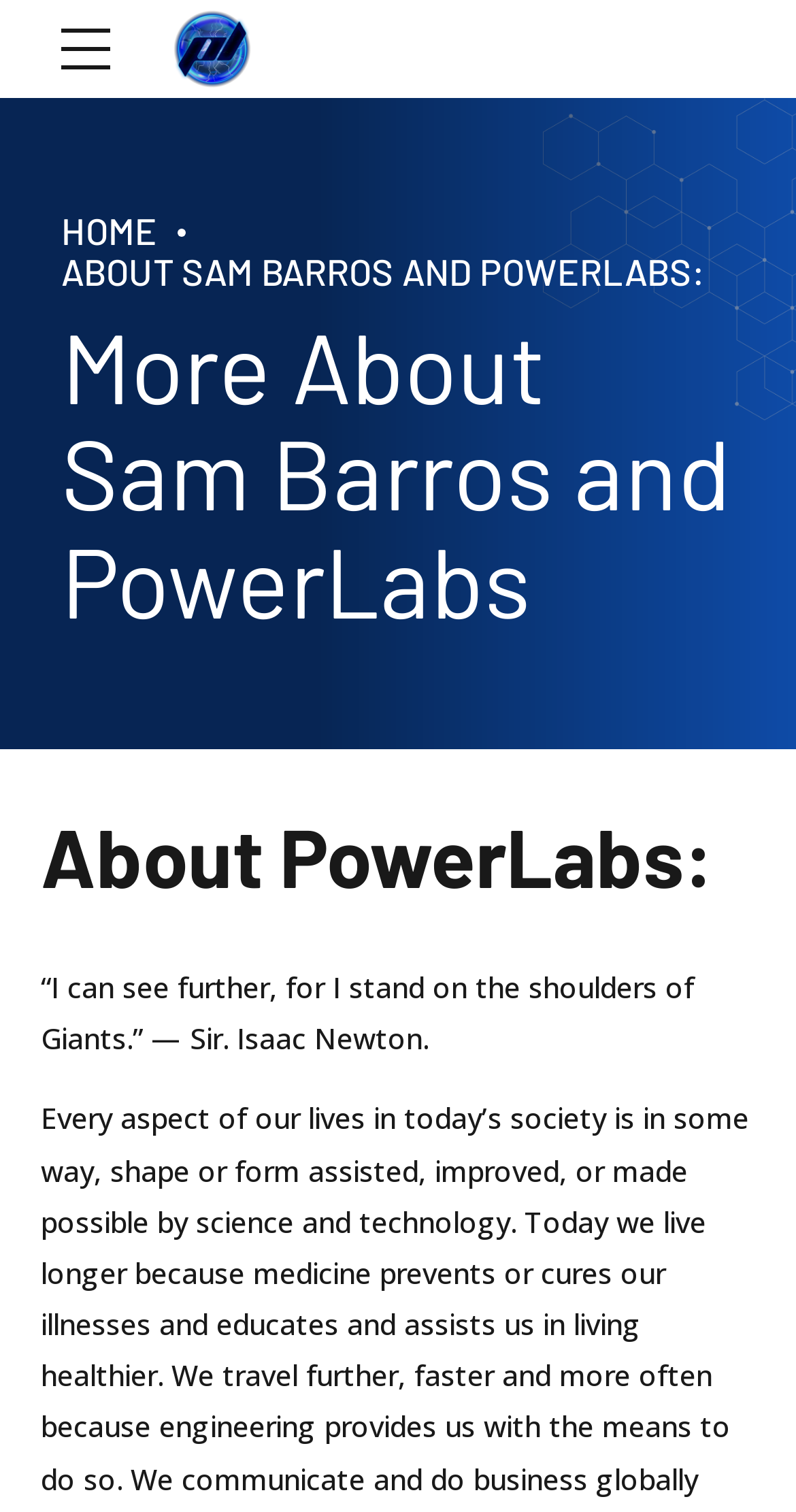Explain the webpage in detail.

The webpage is about Sam Barros and PowerLabs. At the top, there is a link on the left side, taking up about a quarter of the width. Below this, there is a header section that spans almost the entire width, containing three links: "HOME" on the left, "ABOUT SAM BARROS AND POWERLABS:" in the middle, and a heading "More About Sam Barros and PowerLabs" that takes up the rest of the width.

Further down, there is another header section that also spans almost the entire width, containing a heading "About PowerLabs:". Below this, there is a quote from Sir Isaac Newton, "“I can see further, for I stand on the shoulders of Giants.”", which takes up about three-quarters of the width.